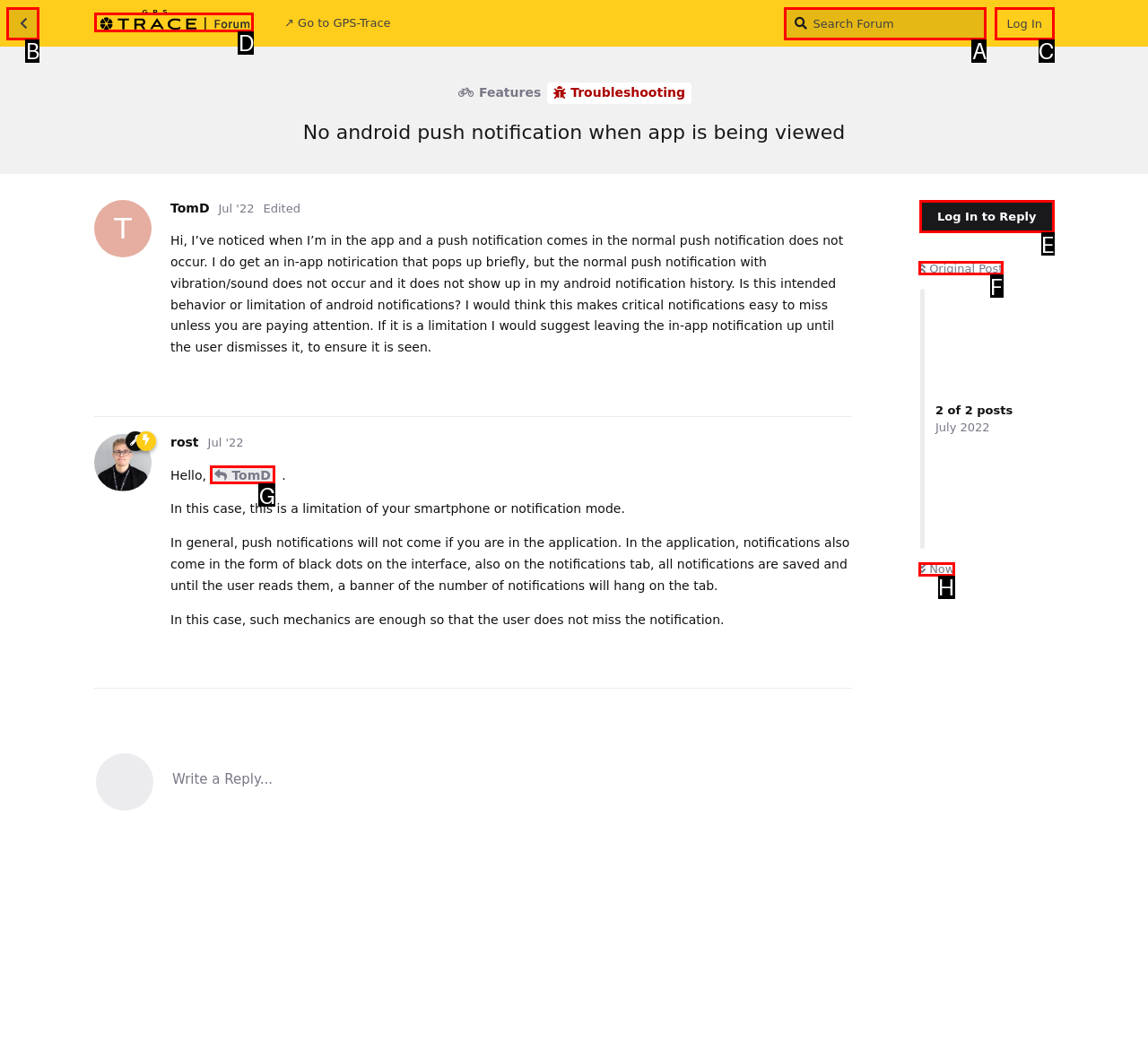Identify the correct UI element to click on to achieve the task: Go back to discussion list. Provide the letter of the appropriate element directly from the available choices.

B